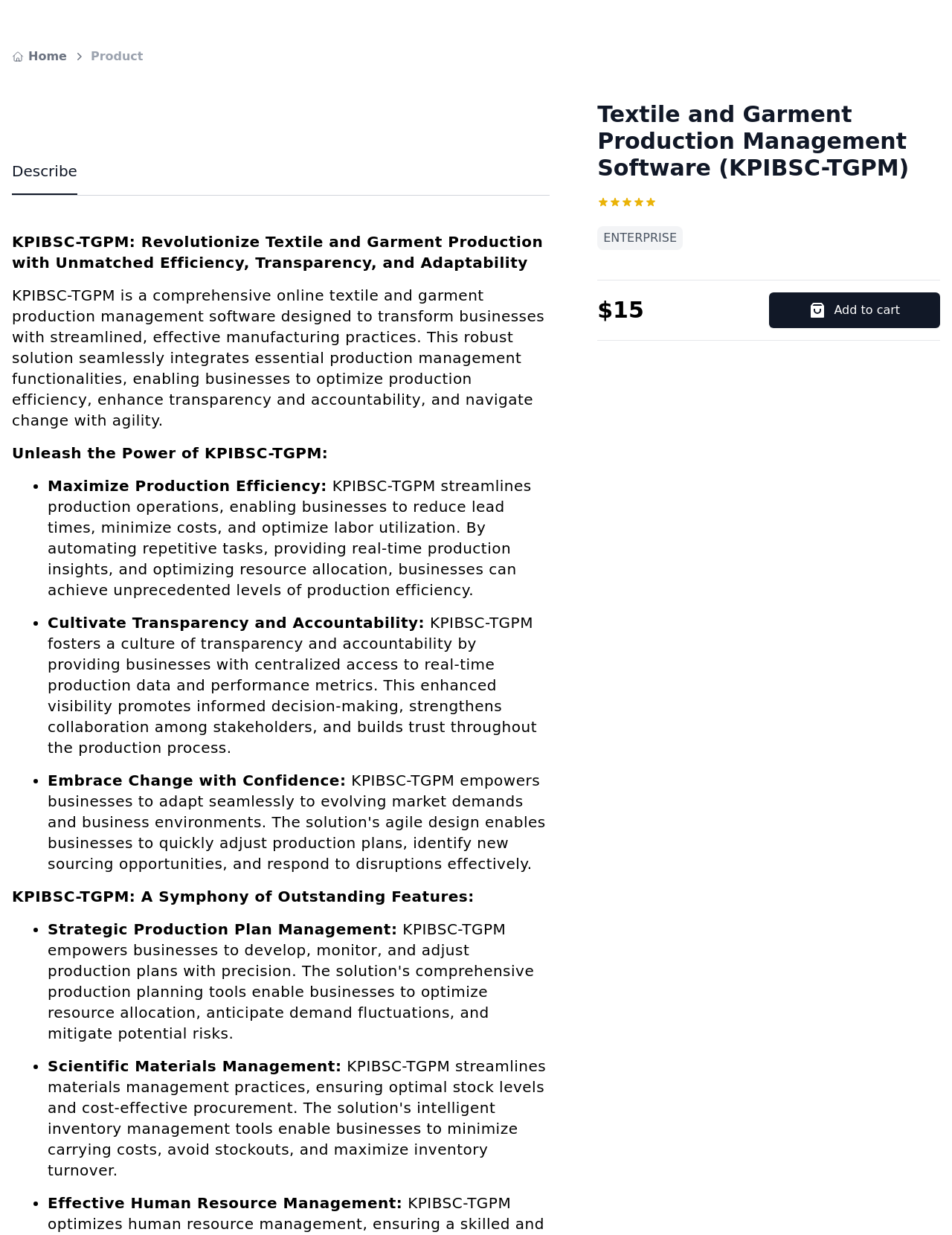Ascertain the bounding box coordinates for the UI element detailed here: "ENTERPRISE". The coordinates should be provided as [left, top, right, bottom] with each value being a float between 0 and 1.

[0.627, 0.183, 0.717, 0.202]